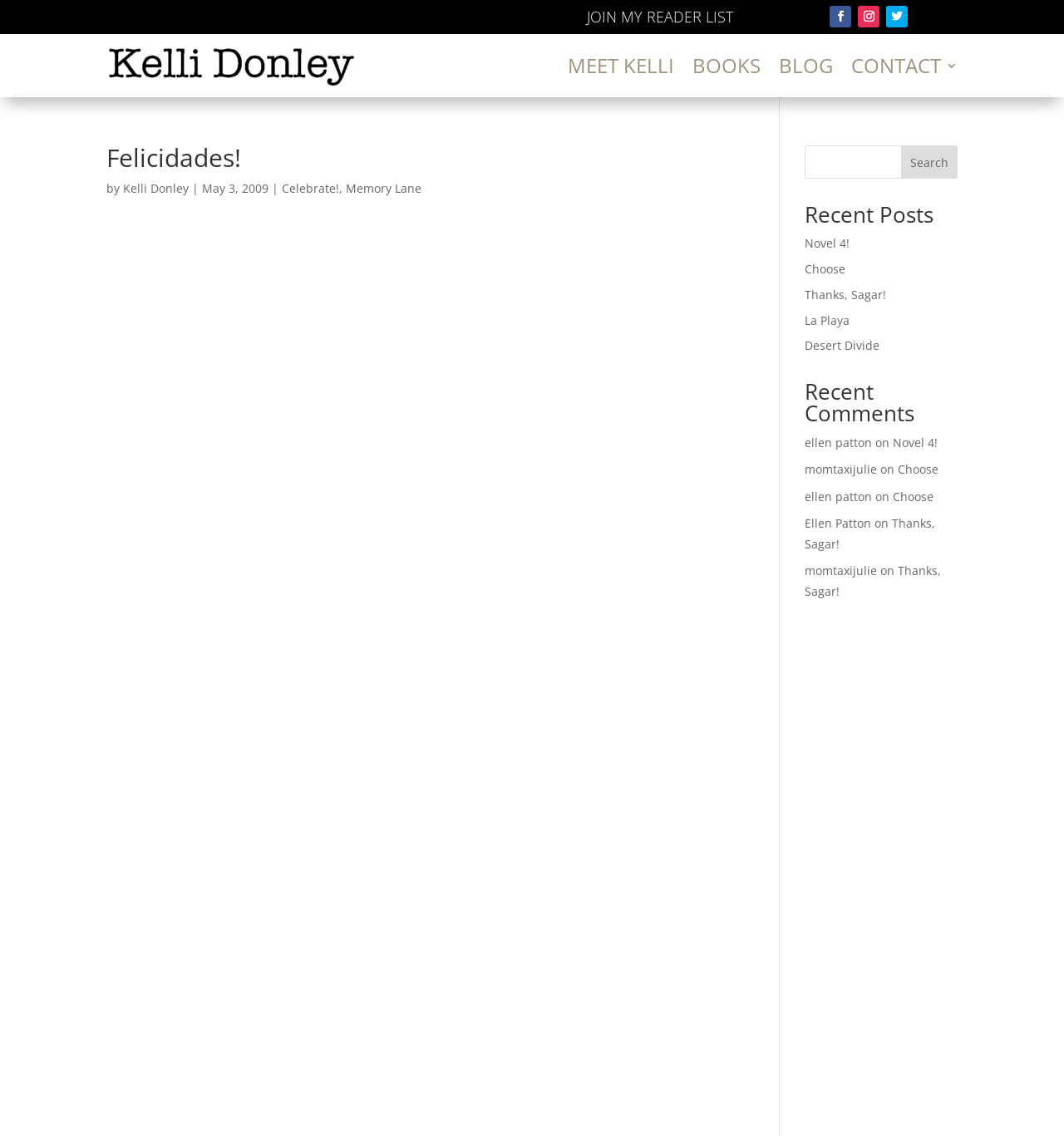What is the text above the search box?
From the screenshot, provide a brief answer in one word or phrase.

JOIN MY READER LIST